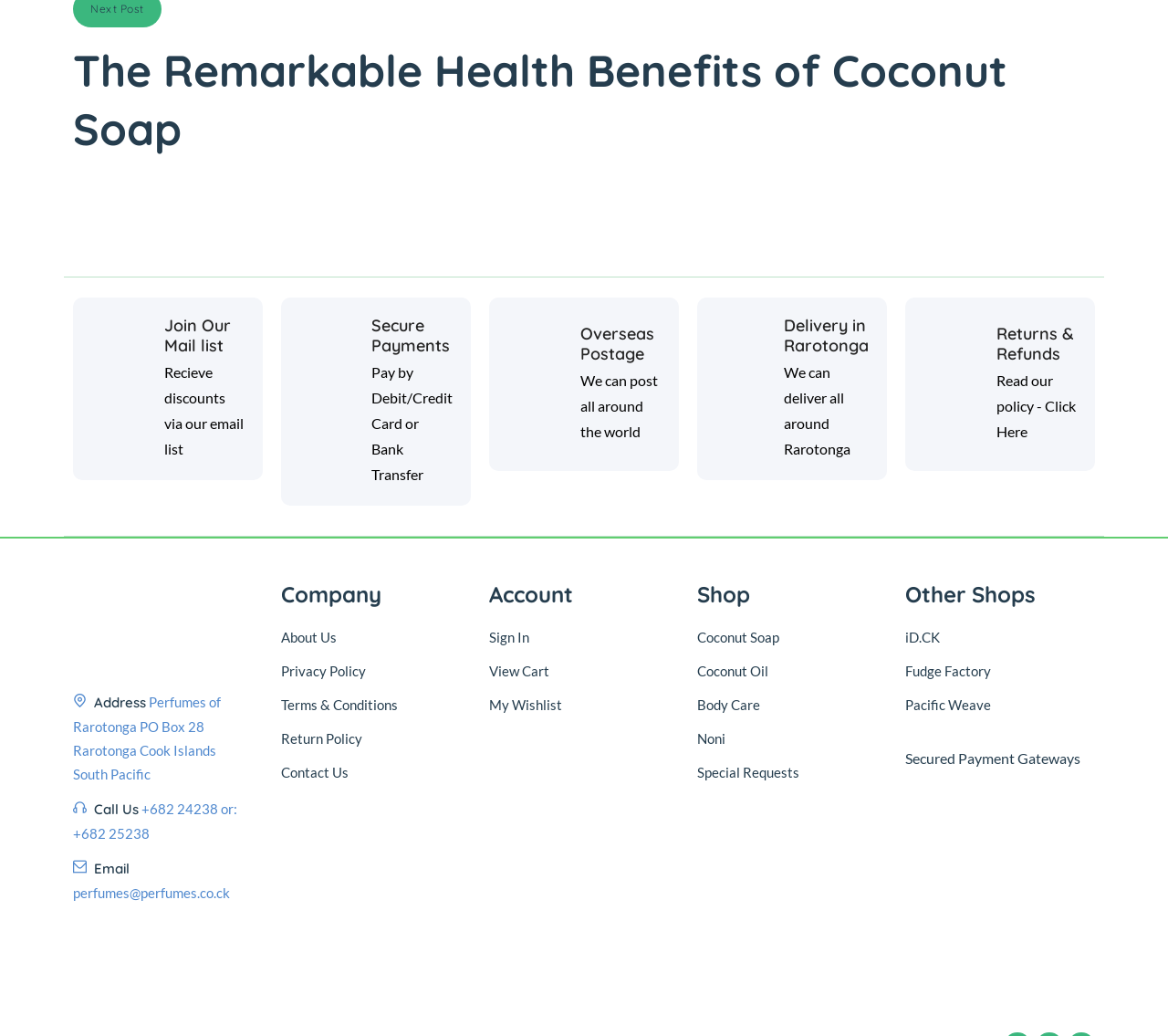Provide the bounding box coordinates of the HTML element described by the text: "Returns & Refunds". The coordinates should be in the format [left, top, right, bottom] with values between 0 and 1.

[0.853, 0.313, 0.922, 0.351]